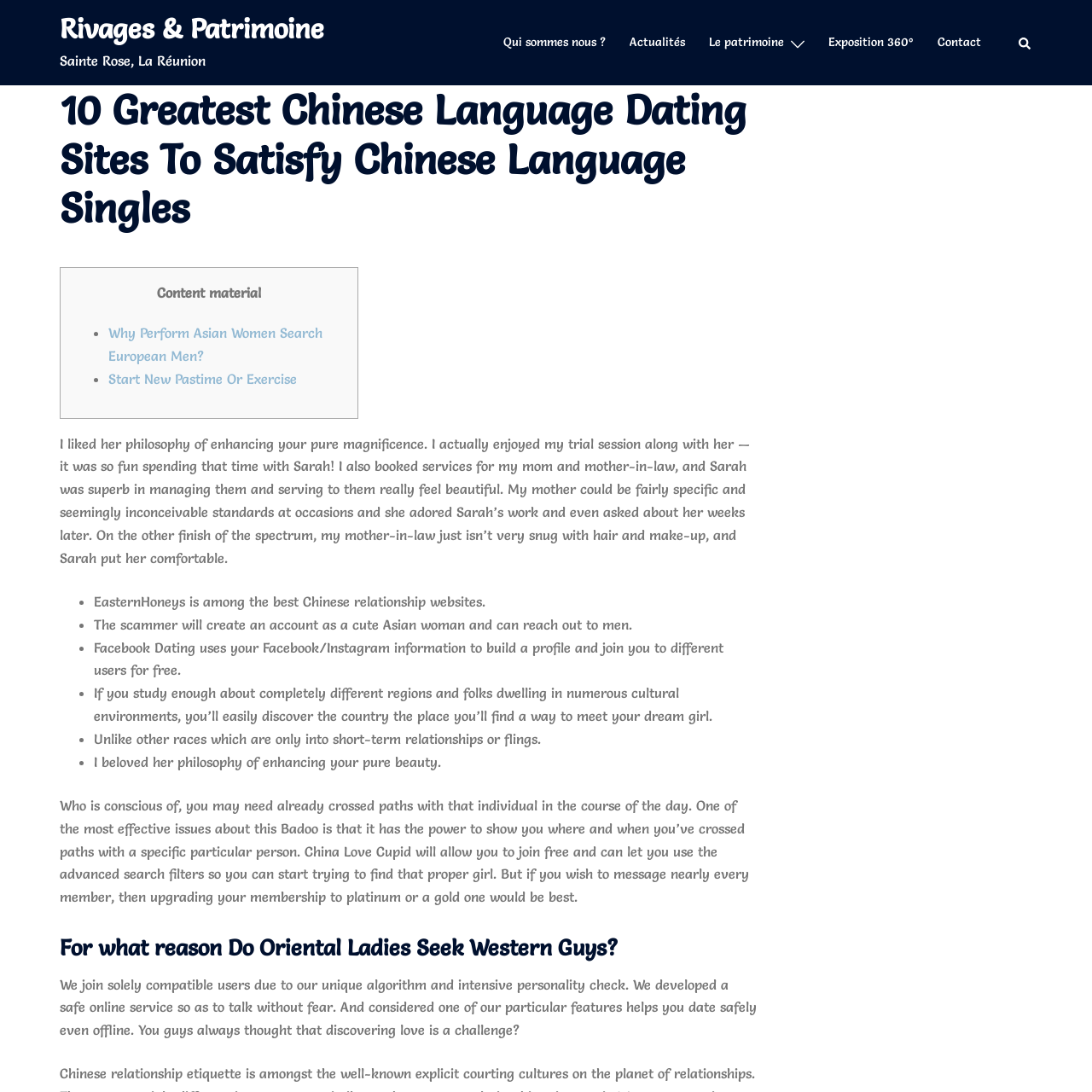Can you find the bounding box coordinates for the element to click on to achieve the instruction: "Click on 'Why Perform Asian Women Search European Men?'"?

[0.099, 0.297, 0.295, 0.333]